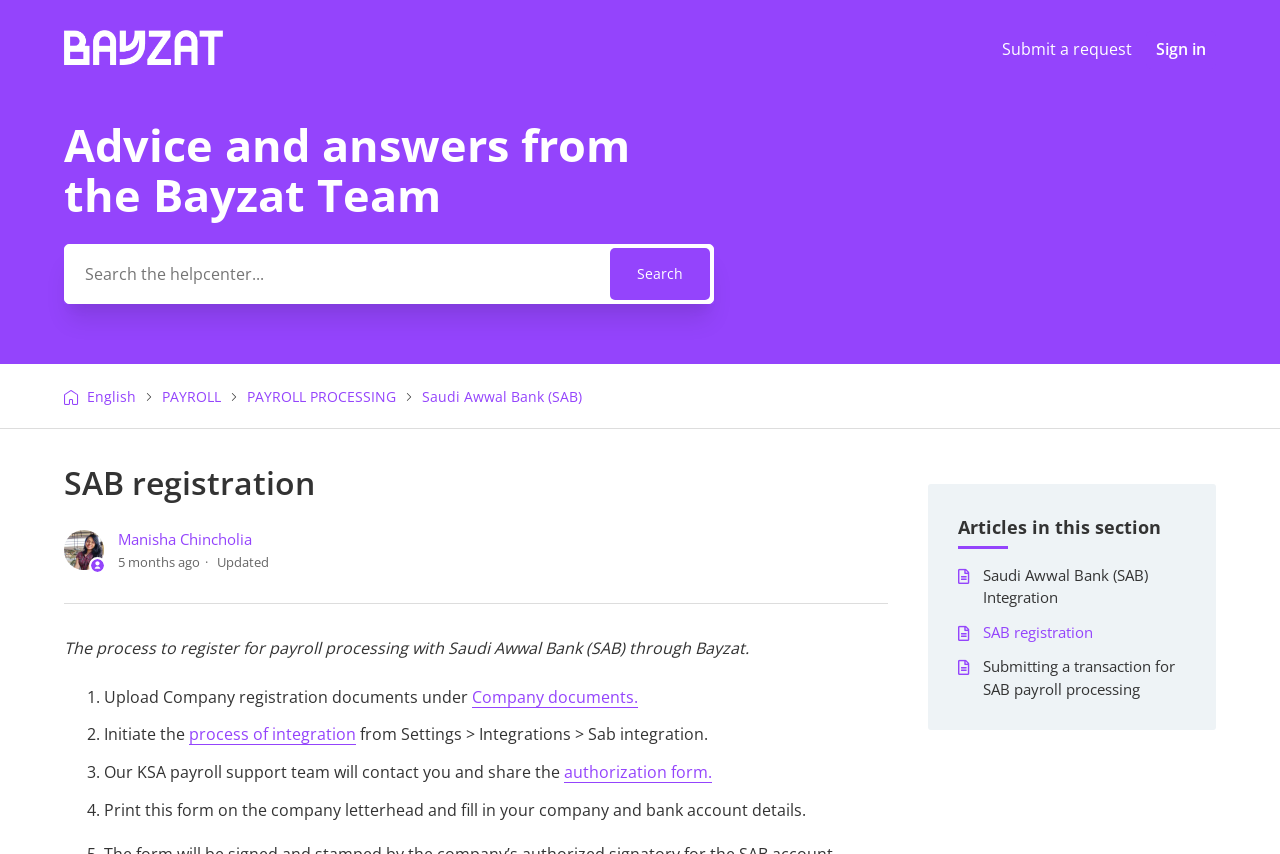Who will contact the user after initiating the integration process? Using the information from the screenshot, answer with a single word or phrase.

KSA payroll support team